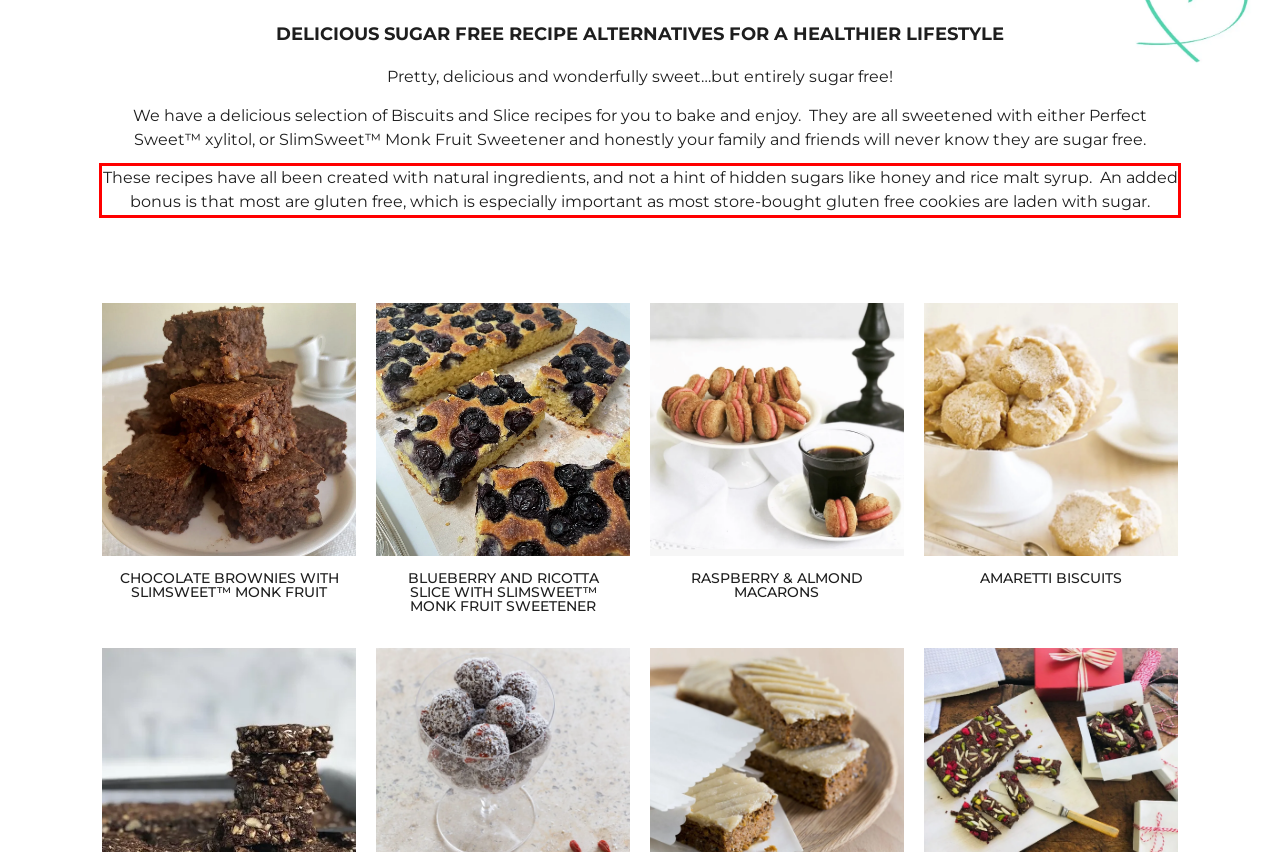You are given a screenshot showing a webpage with a red bounding box. Perform OCR to capture the text within the red bounding box.

These recipes have all been created with natural ingredients, and not a hint of hidden sugars like honey and rice malt syrup. An added bonus is that most are gluten free, which is especially important as most store-bought gluten free cookies are laden with sugar.